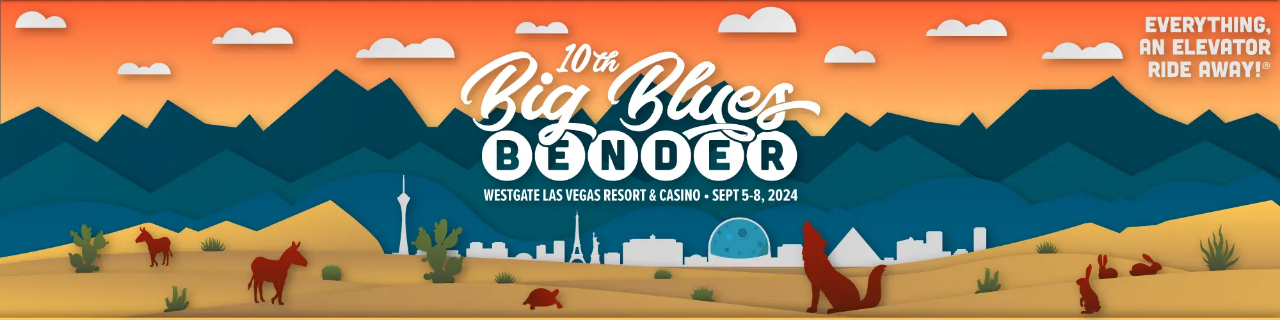Where is the event taking place? Based on the image, give a response in one word or a short phrase.

Westgate Las Vegas Resort and Casino